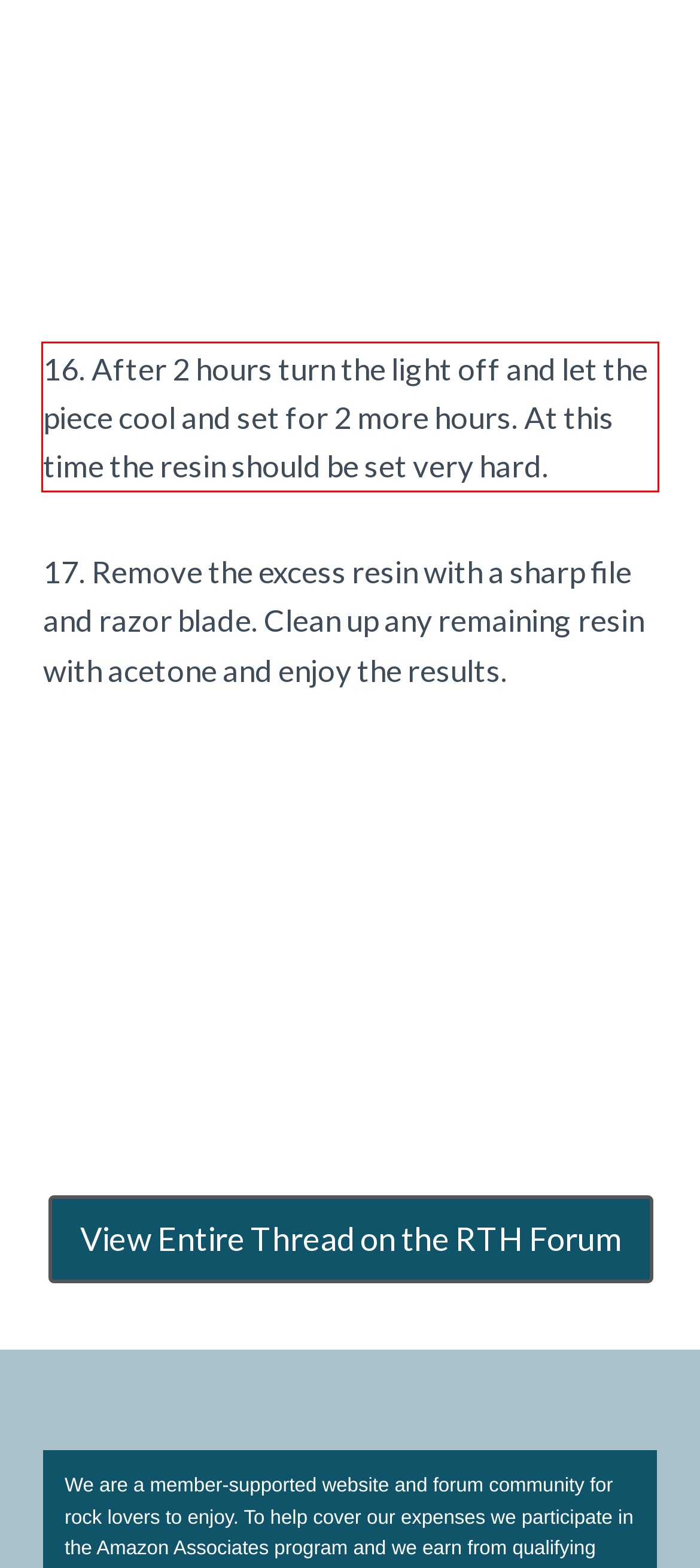Within the screenshot of the webpage, locate the red bounding box and use OCR to identify and provide the text content inside it.

16. After 2 hours turn the light off and let the piece cool and set for 2 more hours. At this time the resin should be set very hard.